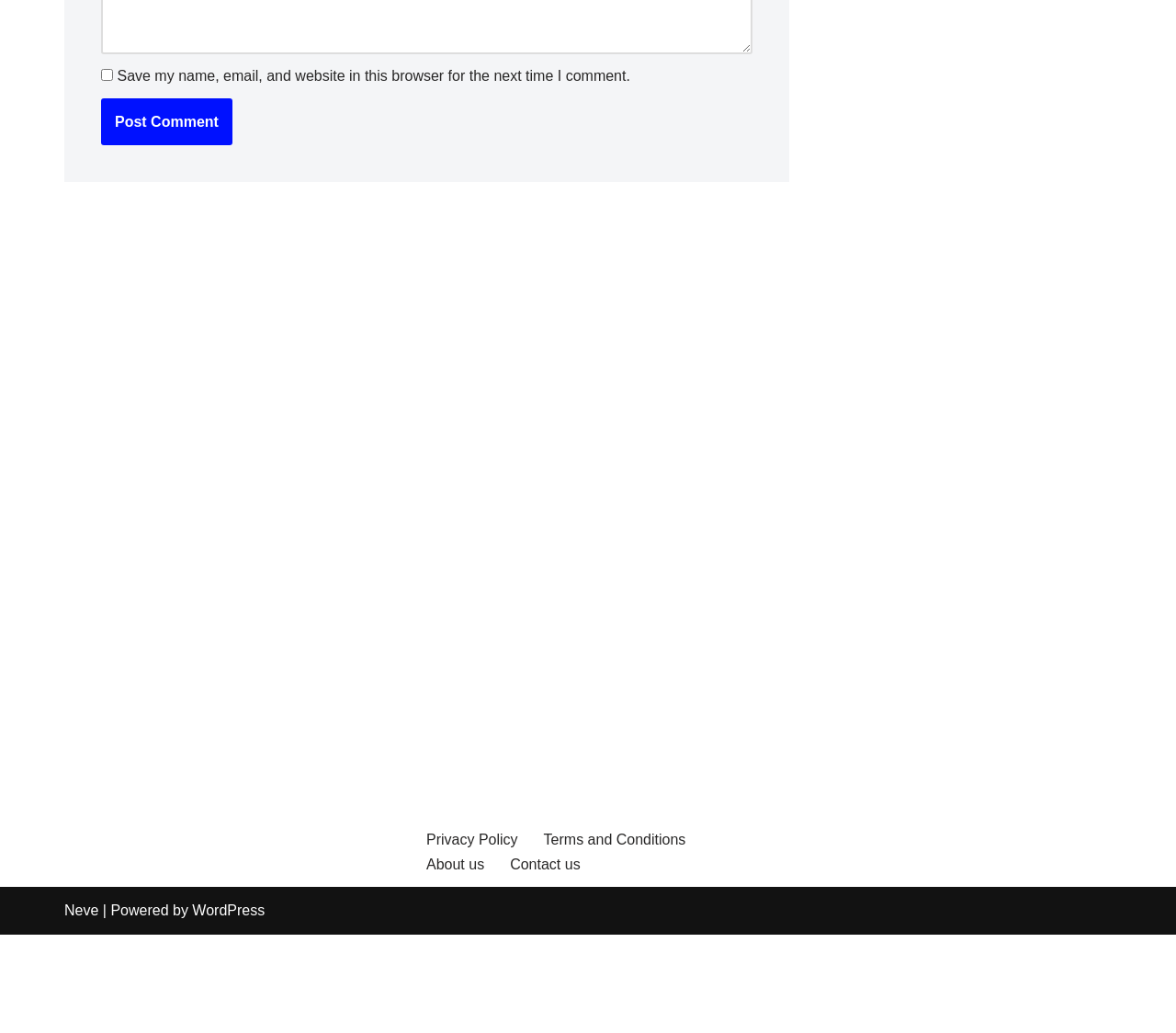What is the name of the theme or template used?
Based on the image, answer the question with a single word or brief phrase.

Neve